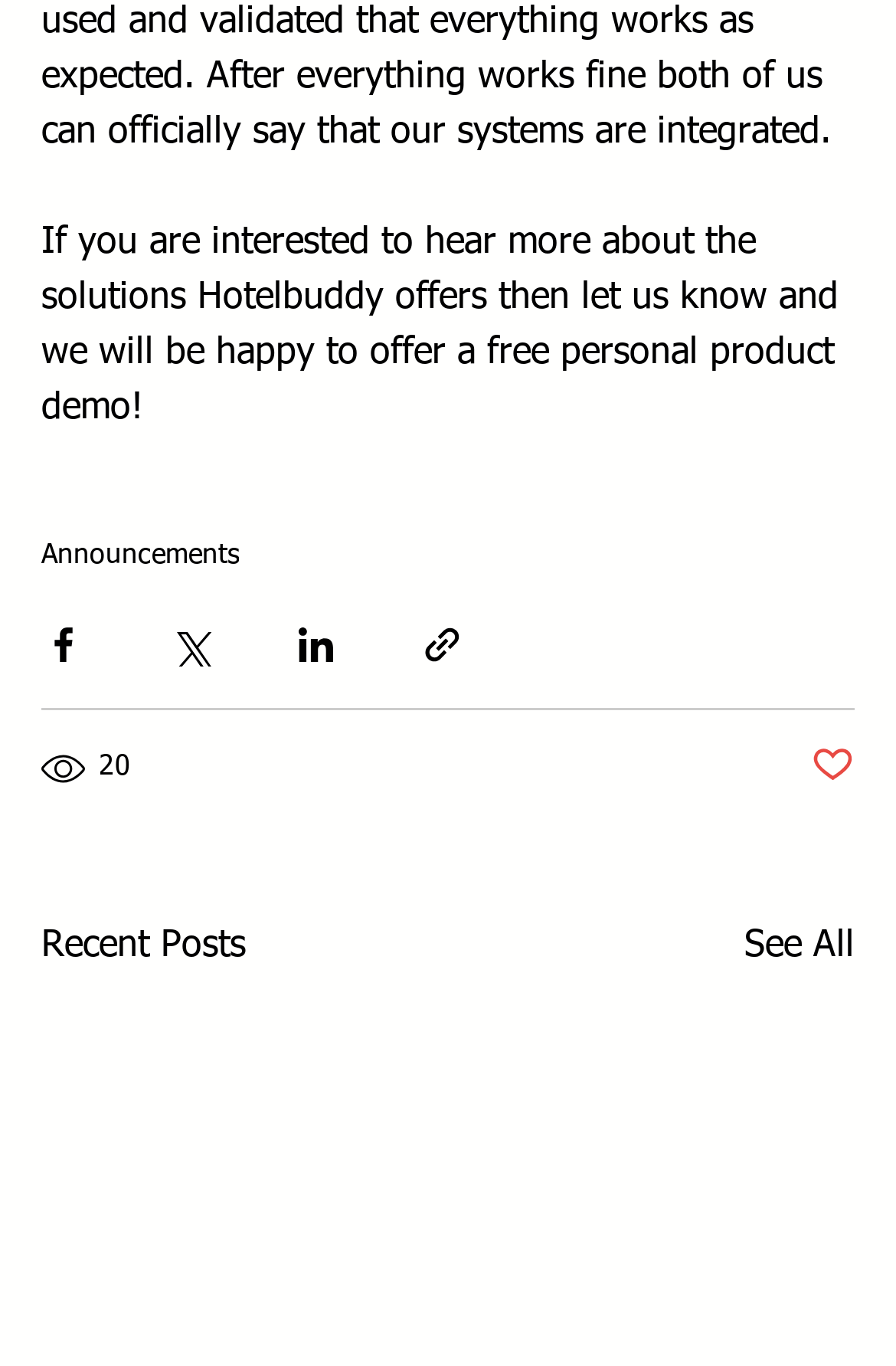What is the purpose of the 'Share via' buttons?
Give a detailed response to the question by analyzing the screenshot.

The presence of 'Share via' buttons, such as 'Share via Facebook', 'Share via Twitter', and 'Share via LinkedIn', suggests that the purpose of these buttons is to allow users to share content from the webpage on various social media platforms.